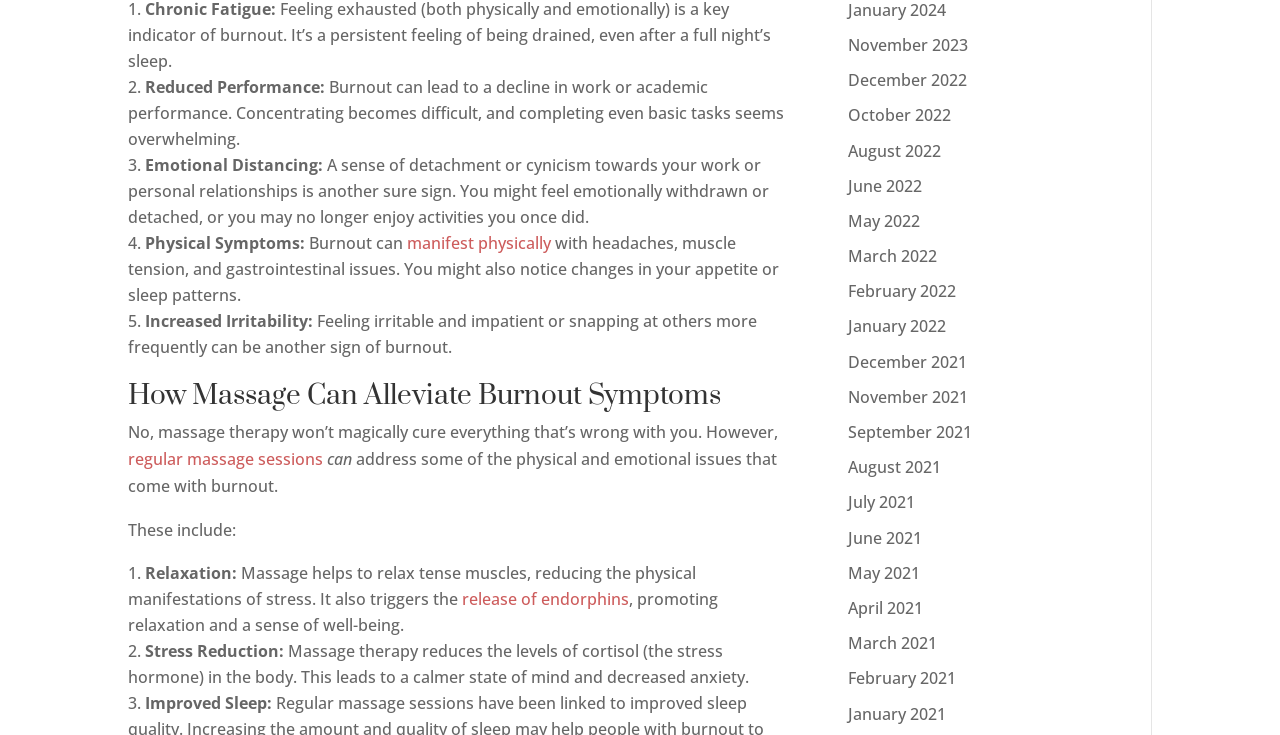Find and specify the bounding box coordinates that correspond to the clickable region for the instruction: "Click 'manifest physically'".

[0.318, 0.316, 0.43, 0.346]